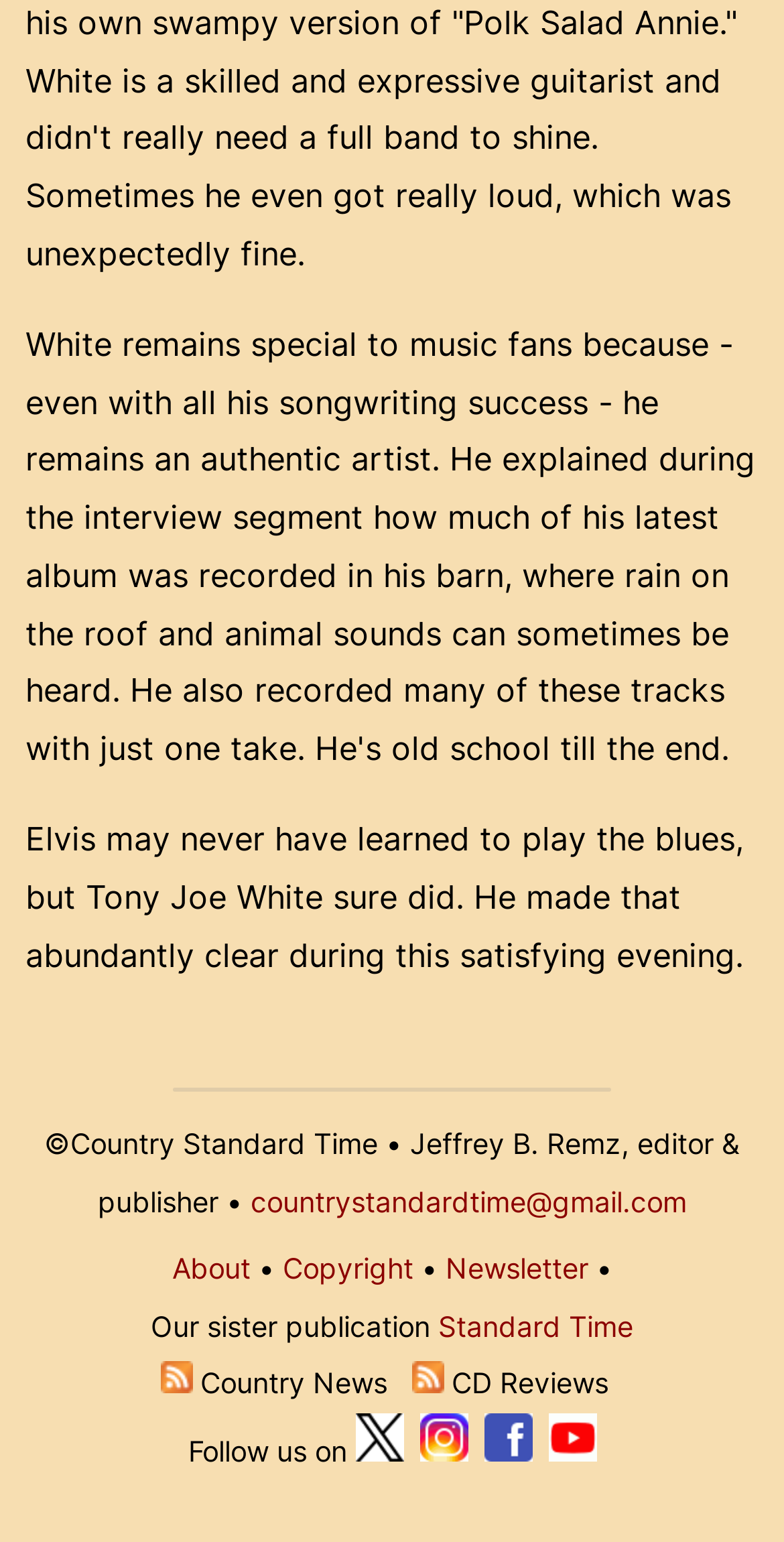Could you highlight the region that needs to be clicked to execute the instruction: "Read about the editor and publisher"?

[0.056, 0.73, 0.944, 0.79]